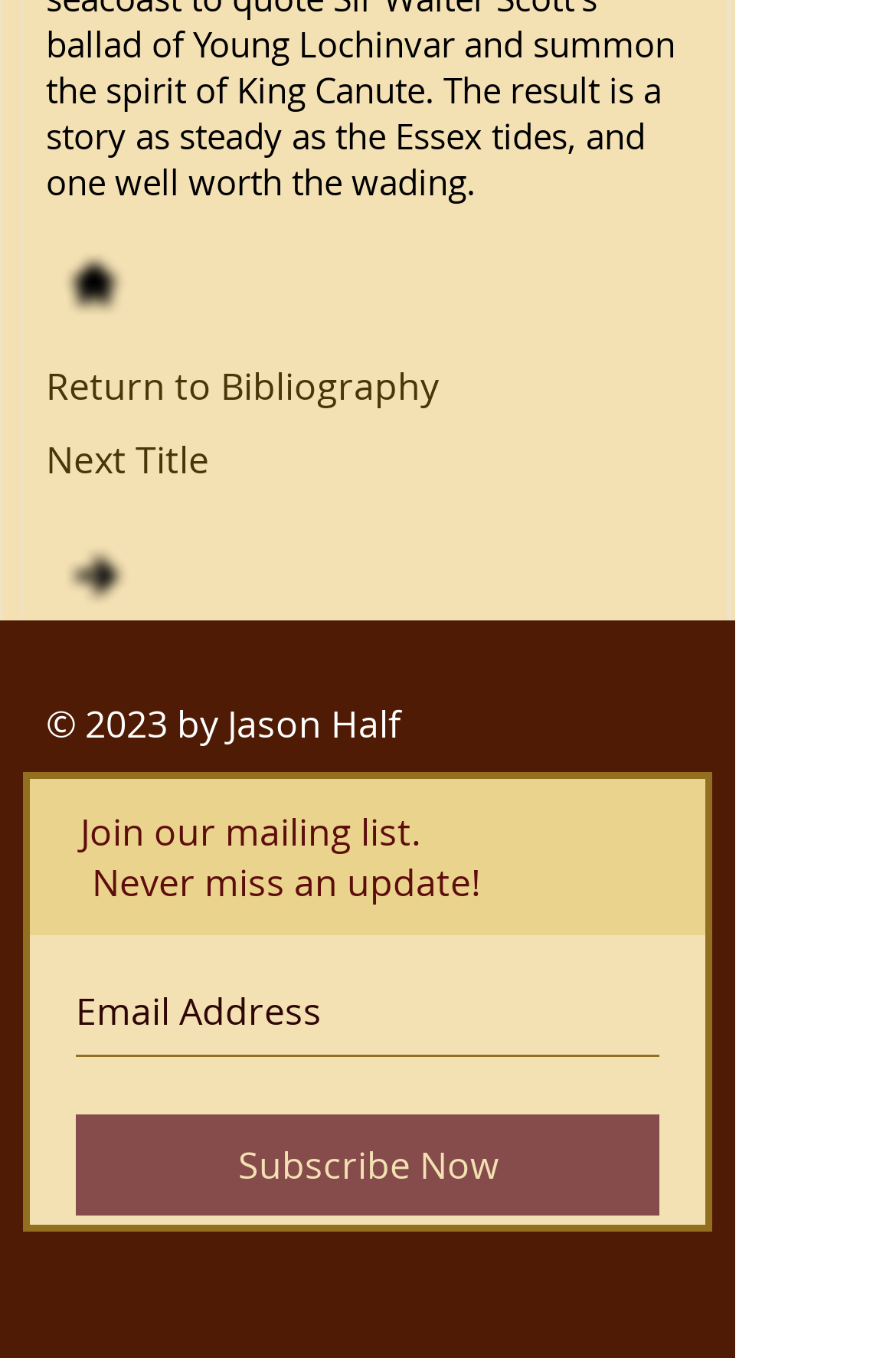What is the title of the heading above the image?
By examining the image, provide a one-word or phrase answer.

Next Title